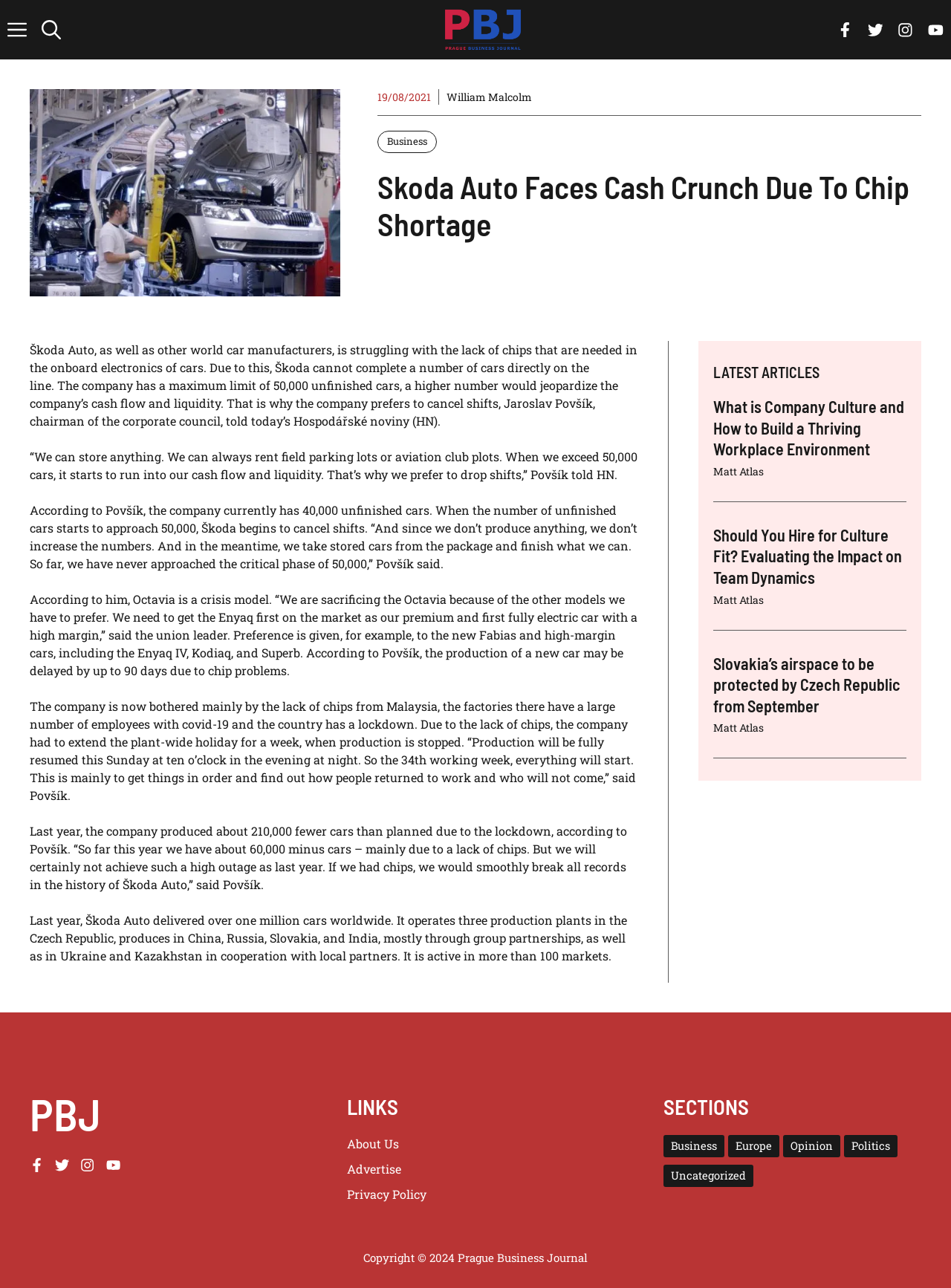What is the maximum limit of unfinished cars?
Please answer using one word or phrase, based on the screenshot.

50,000